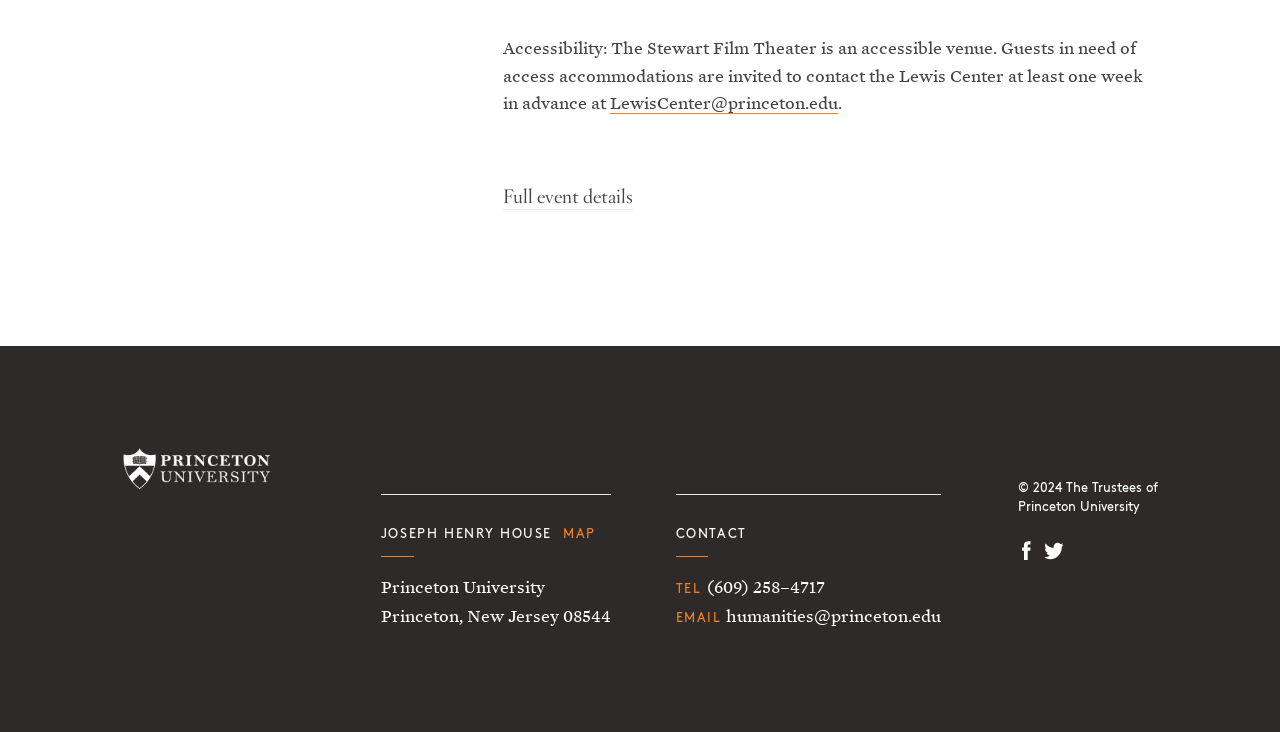Locate the coordinates of the bounding box for the clickable region that fulfills this instruction: "Call the university".

[0.552, 0.789, 0.645, 0.815]